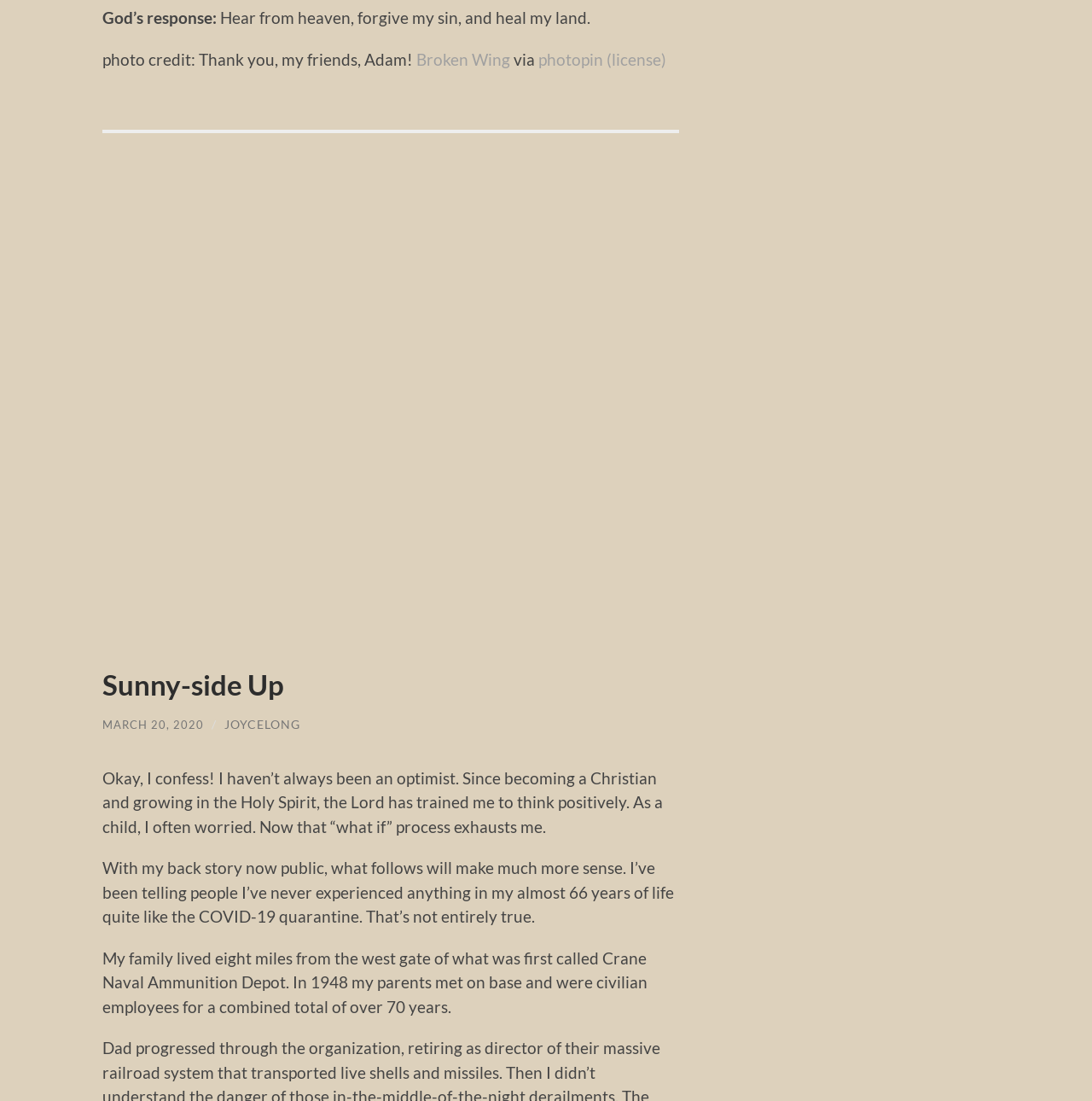Using the format (top-left x, top-left y, bottom-right x, bottom-right y), provide the bounding box coordinates for the described UI element. All values should be floating point numbers between 0 and 1: March 20, 2020

[0.094, 0.693, 0.191, 0.706]